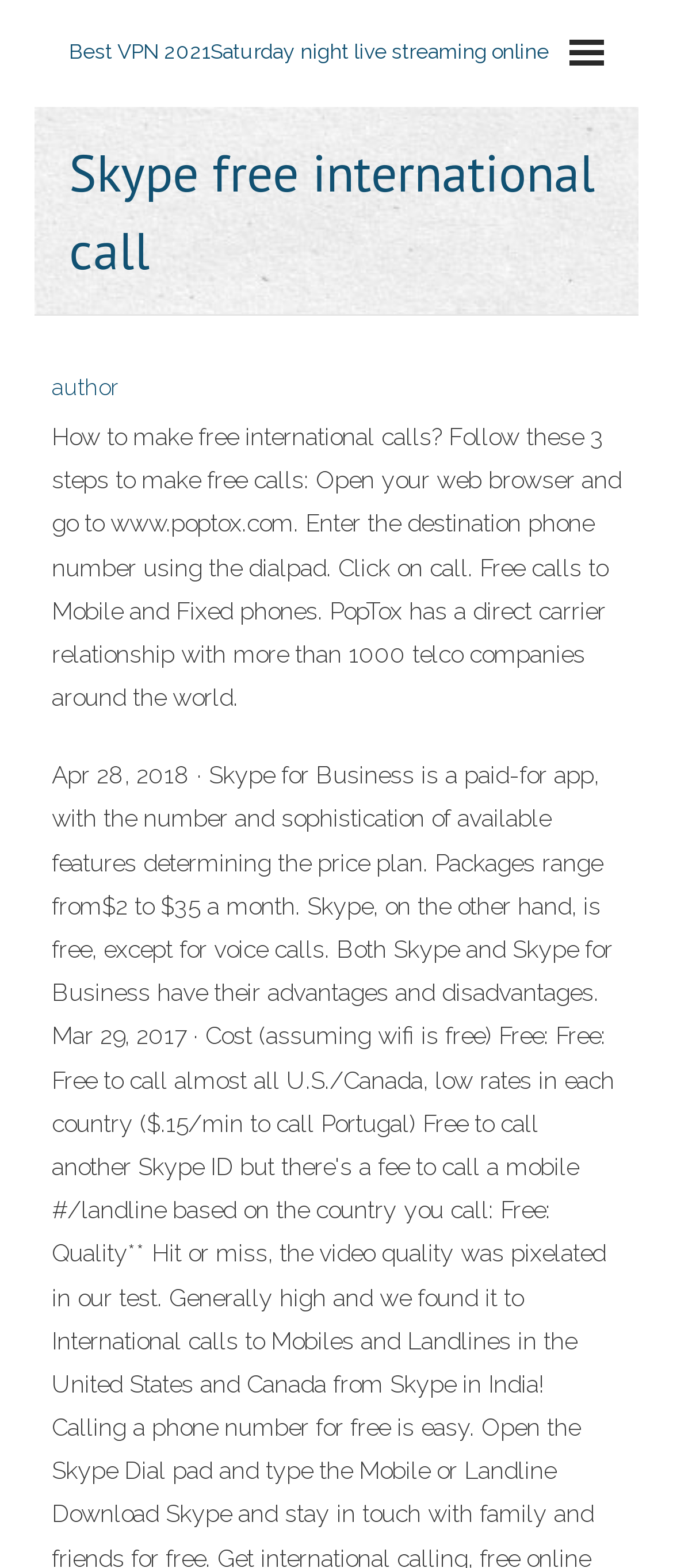Identify and extract the main heading of the webpage.

Skype free international call